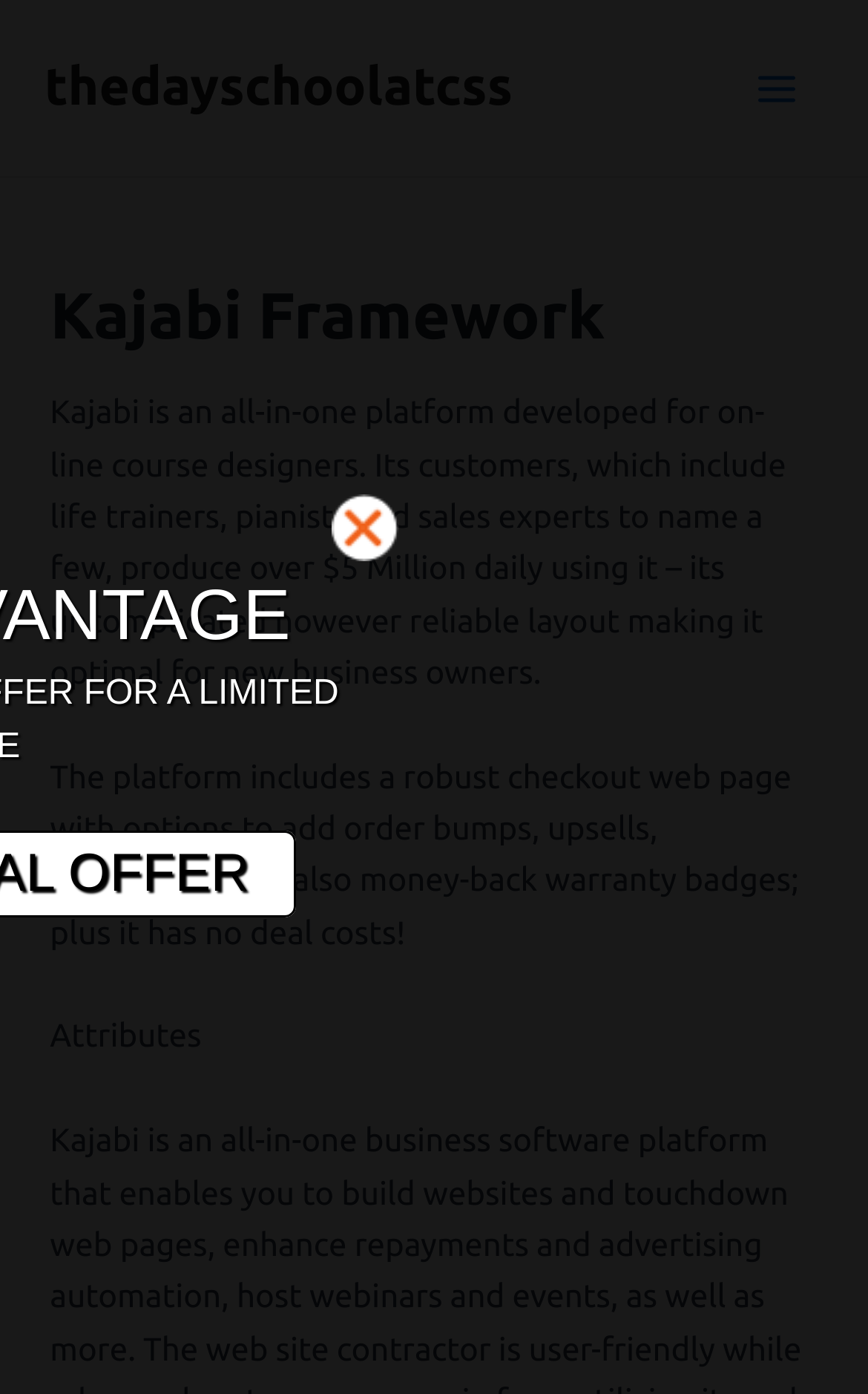Using the provided element description "GET SPECIAL OFFER", determine the bounding box coordinates of the UI element.

[0.133, 0.597, 0.867, 0.659]